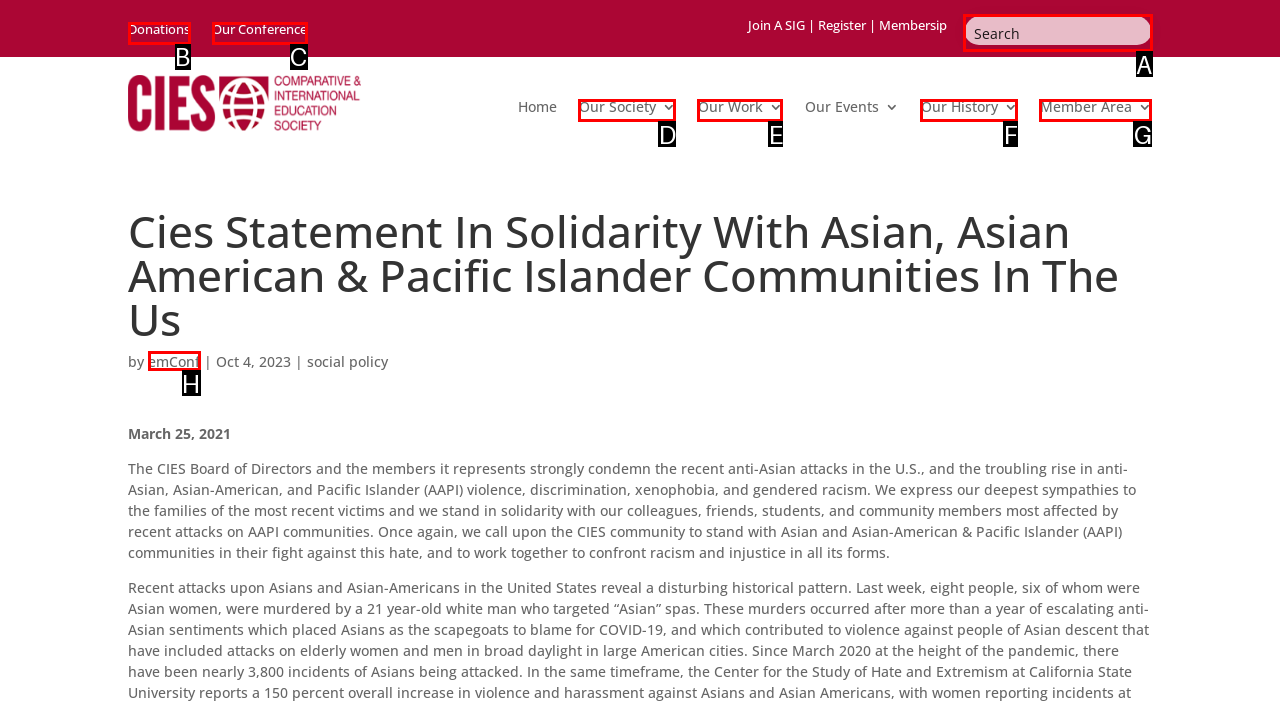Select the option I need to click to accomplish this task: Search for a keyword
Provide the letter of the selected choice from the given options.

A